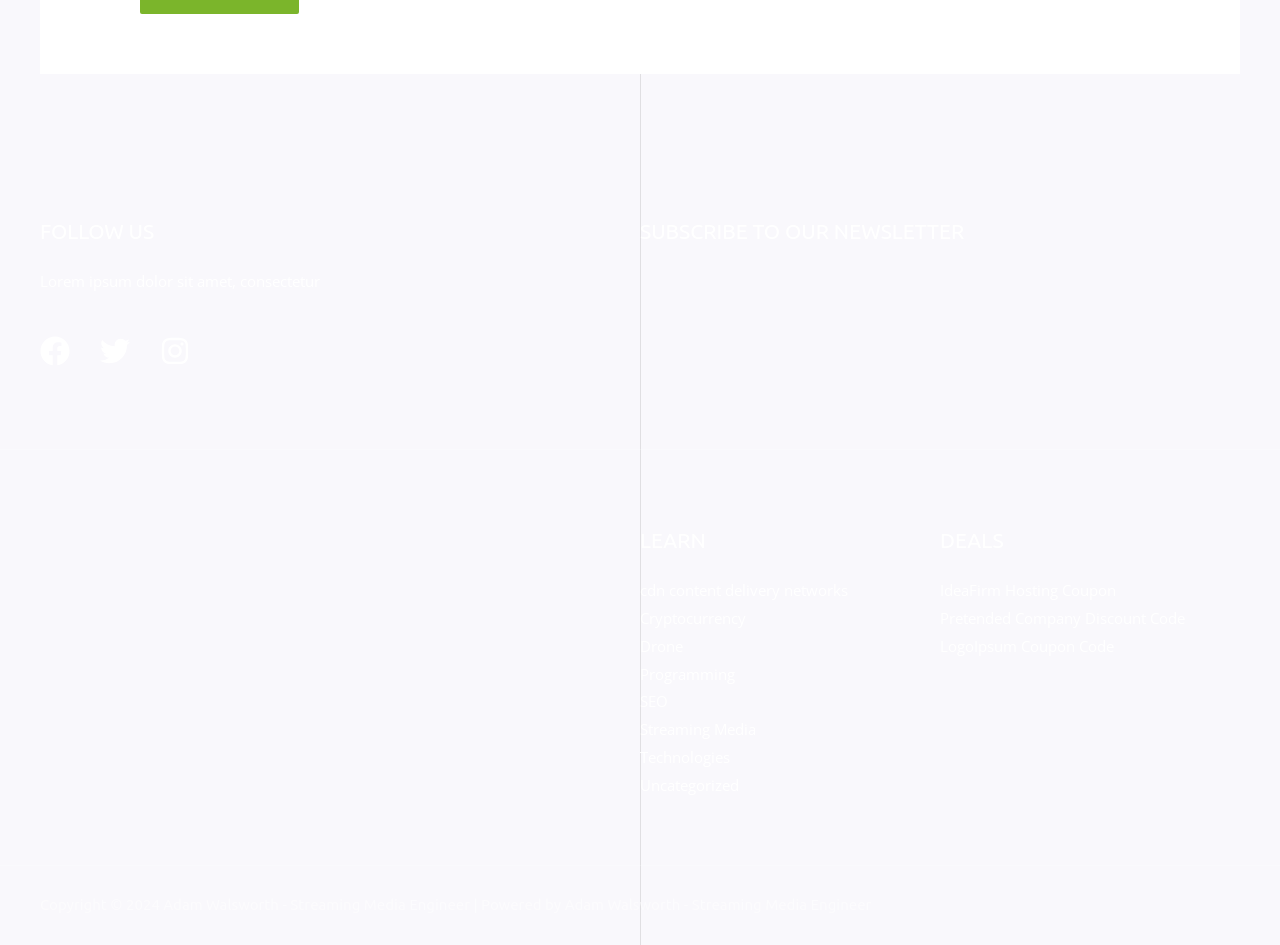Answer the following inquiry with a single word or phrase:
What is the copyright year mentioned in the footer?

2024